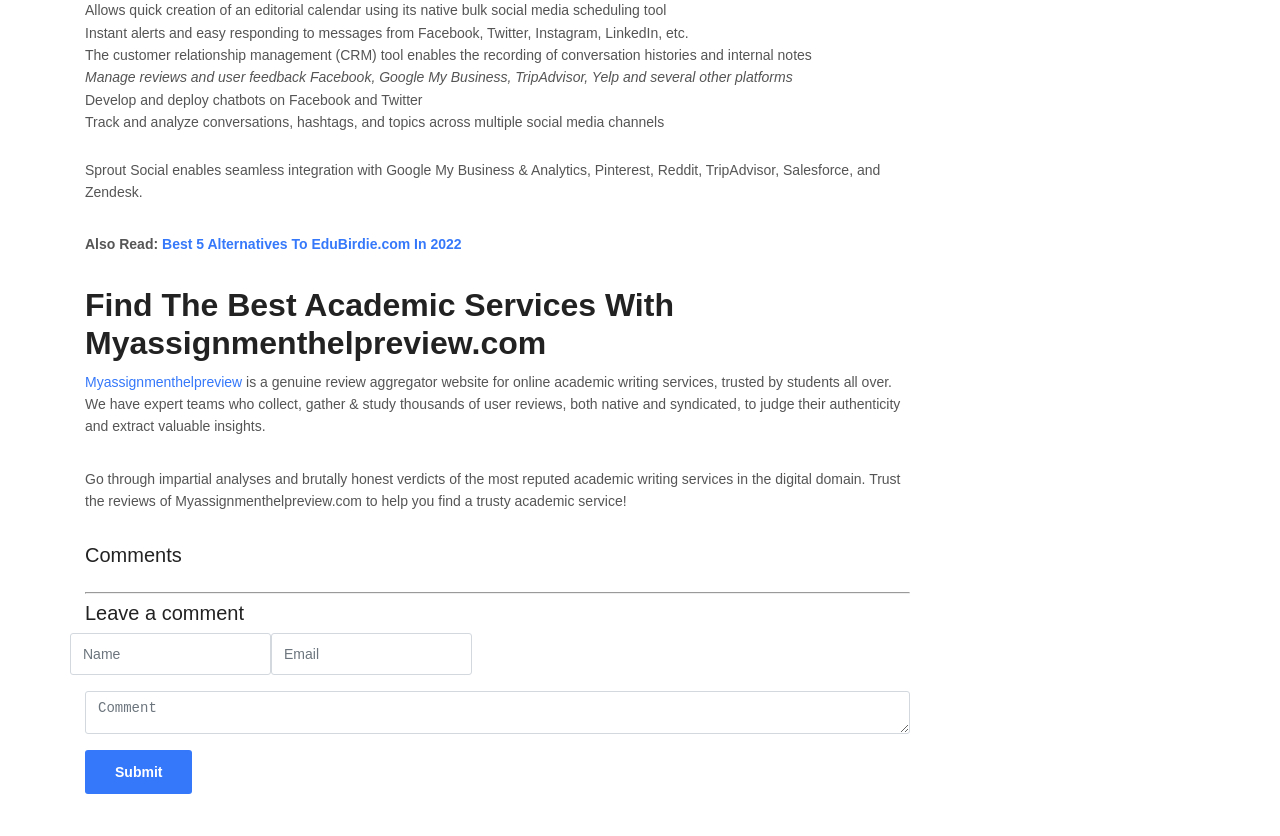Determine the bounding box of the UI element mentioned here: "Submit". The coordinates must be in the format [left, top, right, bottom] with values ranging from 0 to 1.

[0.066, 0.897, 0.15, 0.95]